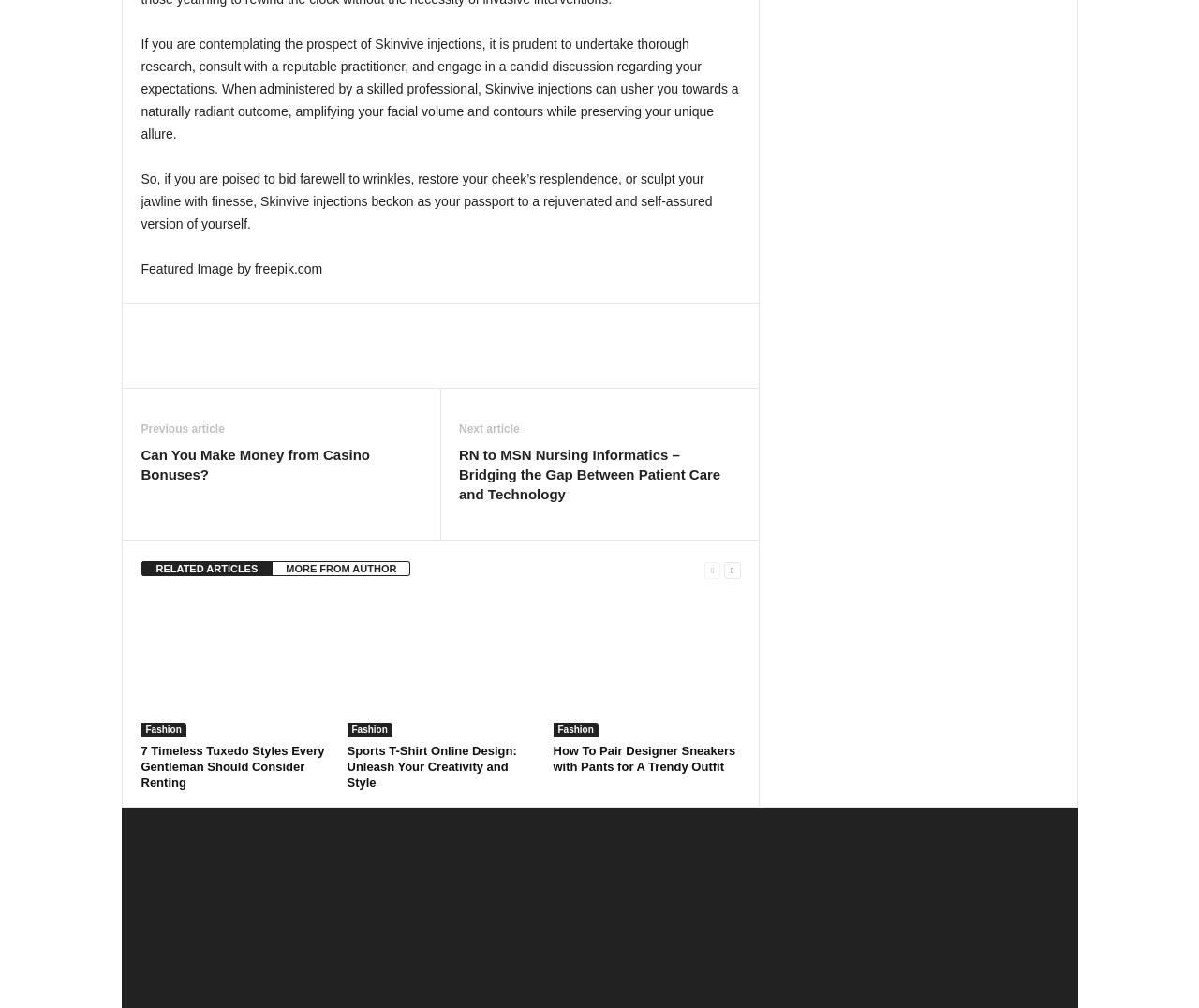Answer the question using only a single word or phrase: 
How many social media links are present in the footer?

4